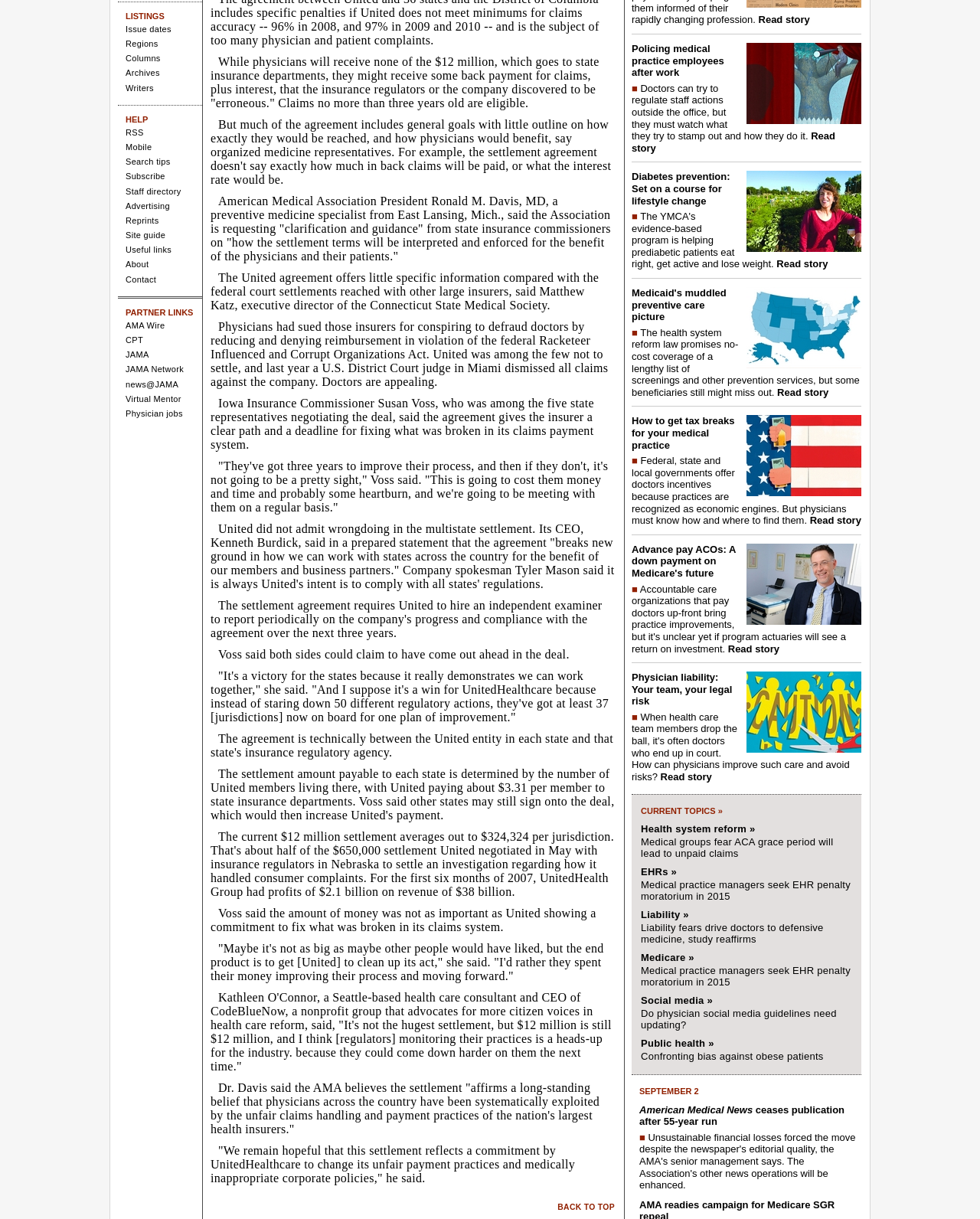Determine the bounding box coordinates for the HTML element mentioned in the following description: "About". The coordinates should be a list of four floats ranging from 0 to 1, represented as [left, top, right, bottom].

[0.12, 0.213, 0.198, 0.221]